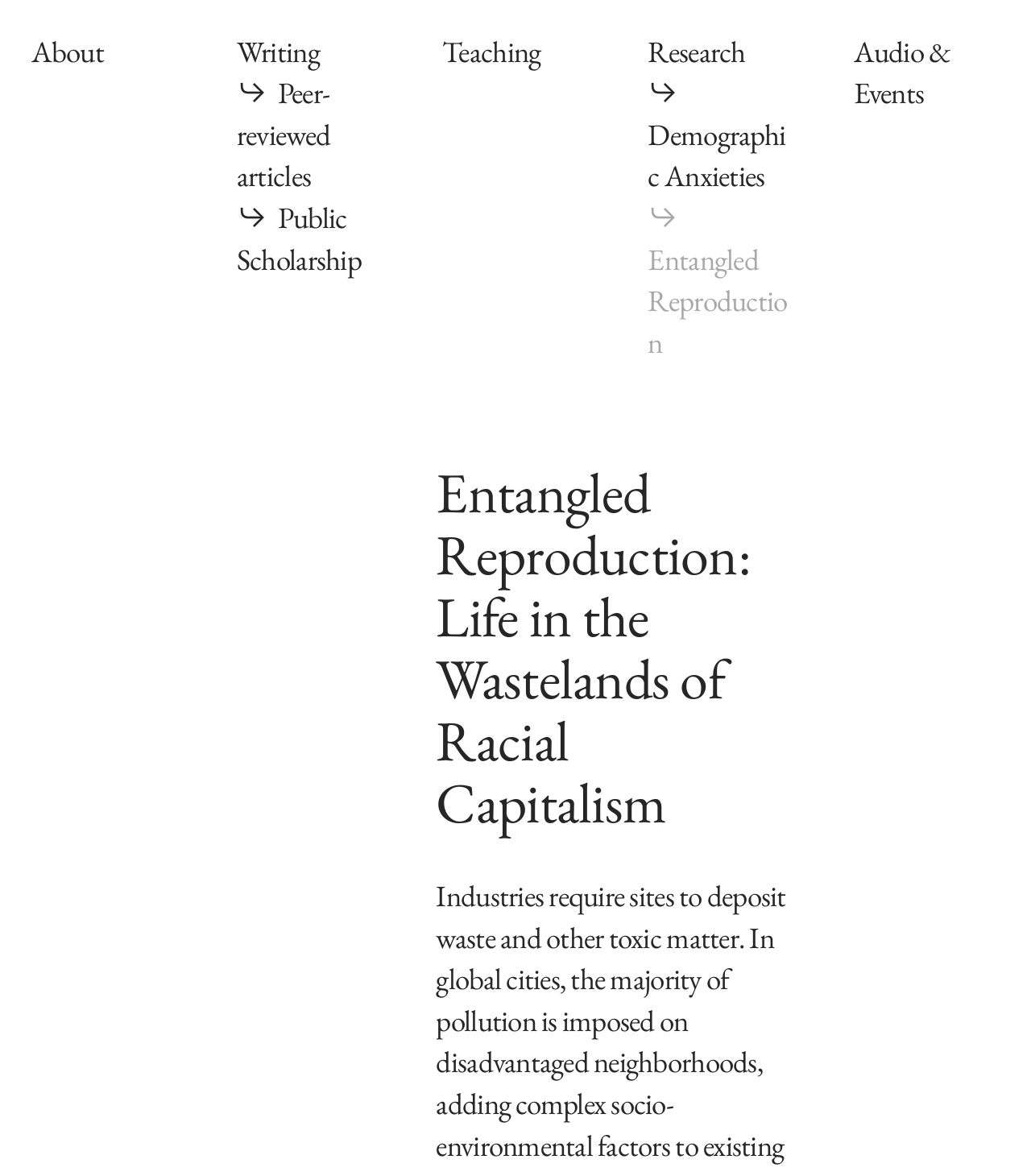Locate the UI element described by Teaching and provide its bounding box coordinates. Use the format (top-left x, top-left y, bottom-right x, bottom-right y) with all values as floating point numbers between 0 and 1.

[0.429, 0.027, 0.524, 0.063]